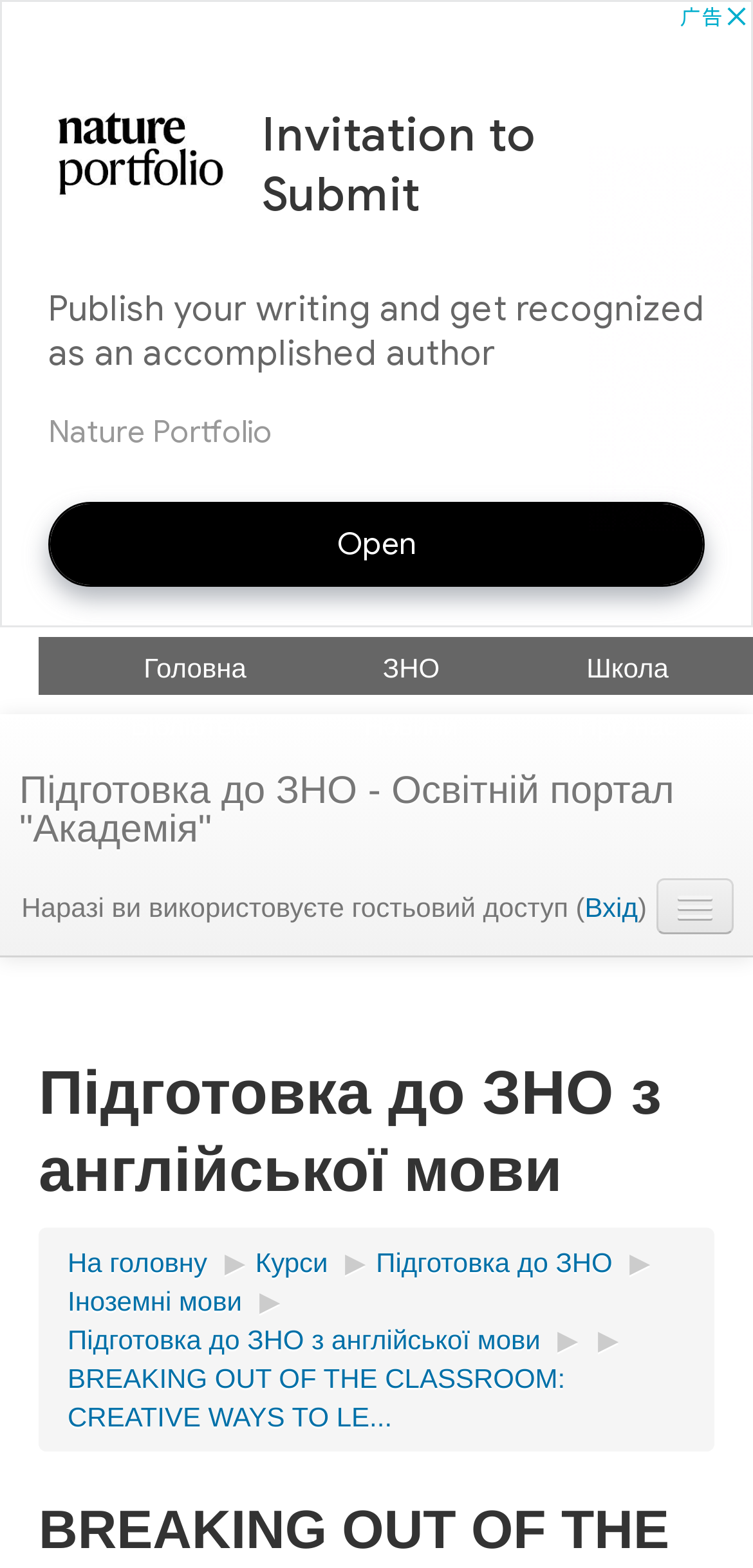How many navigation links are there?
From the details in the image, answer the question comprehensively.

I counted the number of links in the navigation section, which are 'На головну', 'Курси', 'Підготовка до ЗНО', 'Іноземні мови', 'Підготовка до ЗНО з англійської мови', and three '▶︎' symbols, making a total of 9 navigation links.